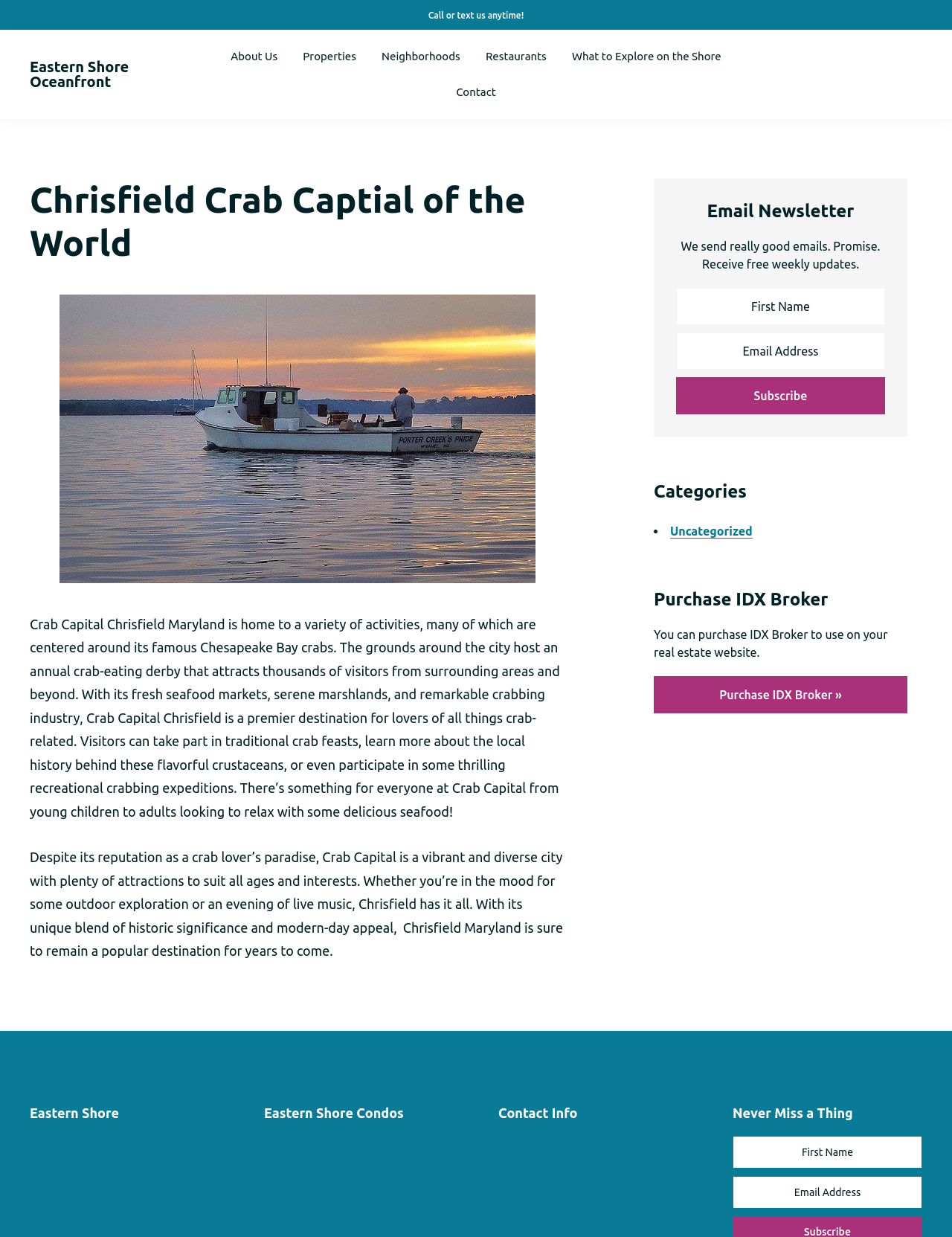Give the bounding box coordinates for the element described by: "About Us".

[0.231, 0.032, 0.303, 0.06]